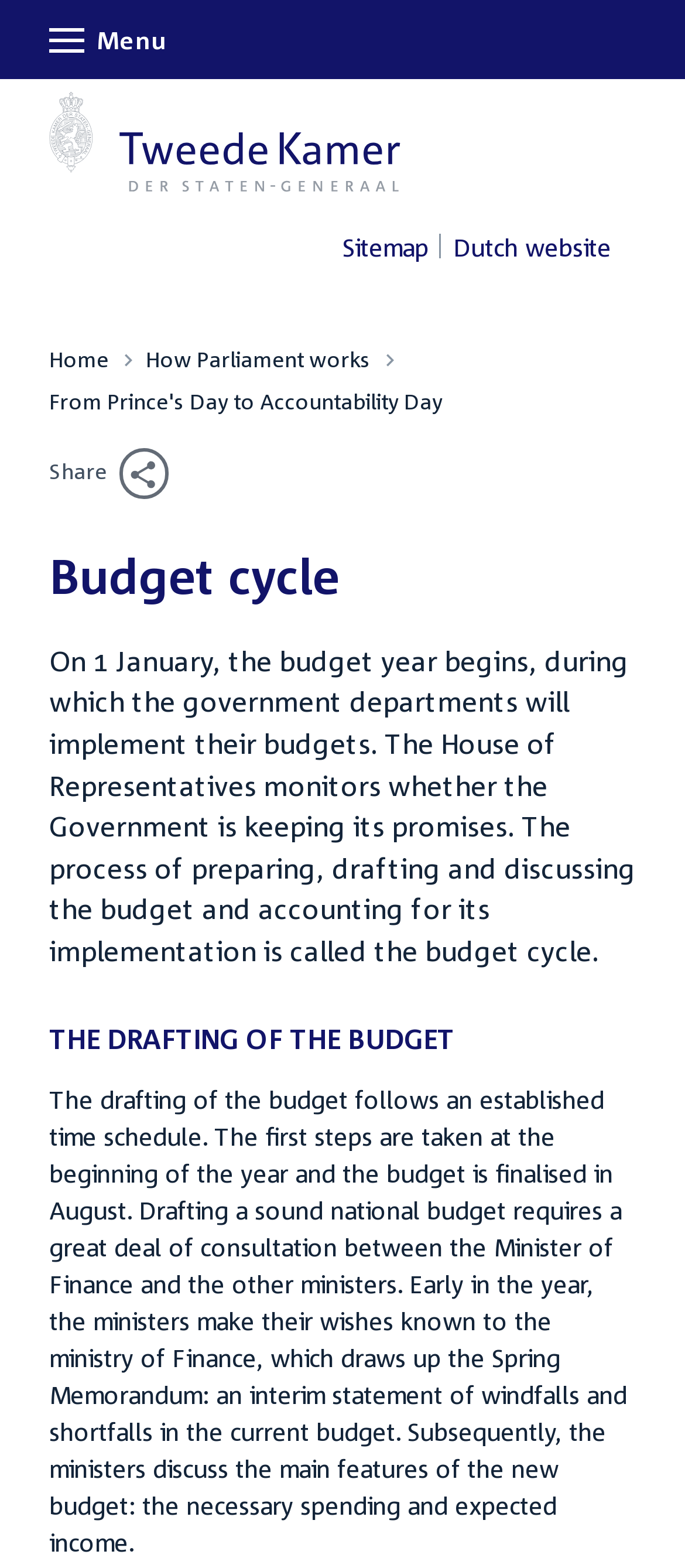What is the role of the House of Representatives in the budget cycle?
Based on the content of the image, thoroughly explain and answer the question.

The House of Representatives monitors whether the Government is keeping its promises during the budget cycle, which involves the process of preparing, drafting, and discussing the budget and accounting for its implementation.